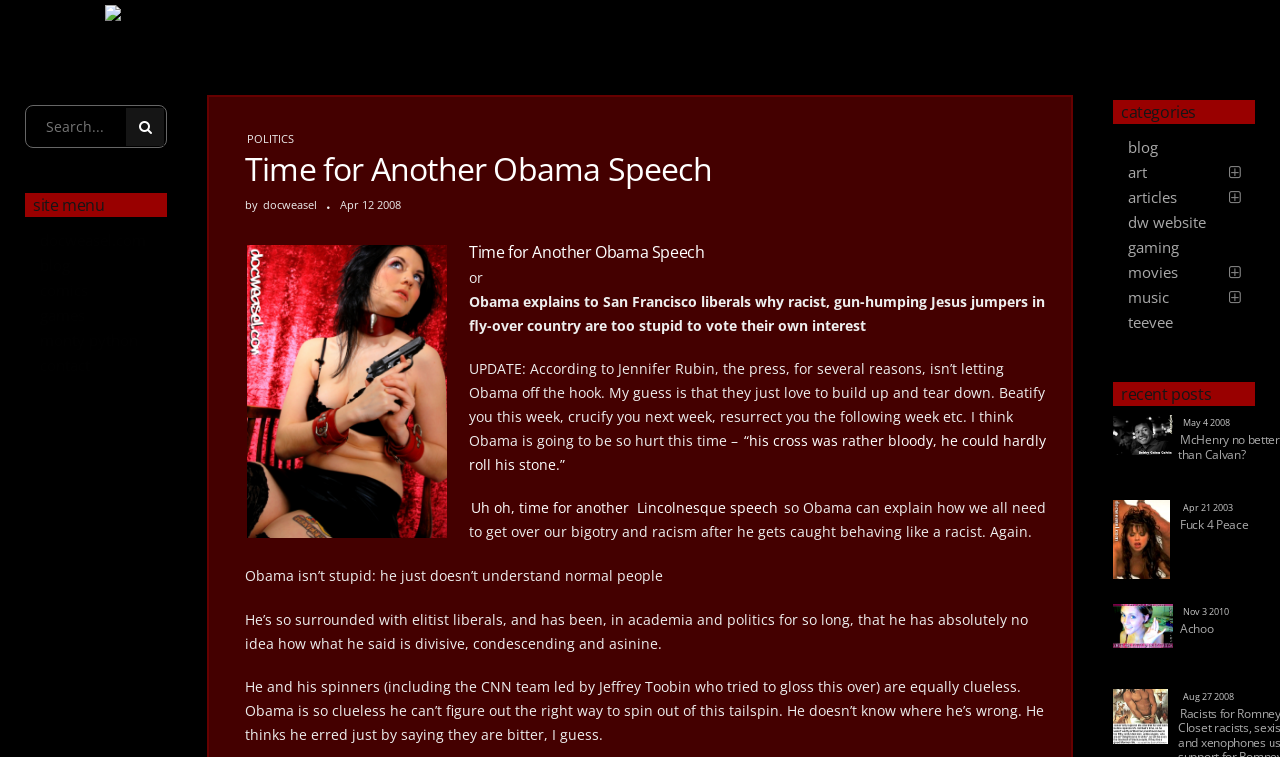Analyze the image and provide a detailed answer to the question: What is the title of the first recent post?

The title of the first recent post can be found on the right side of the webpage, under the 'recent posts' heading. It says 'McHenry no better than Calvan?' and is dated May 4 2008.